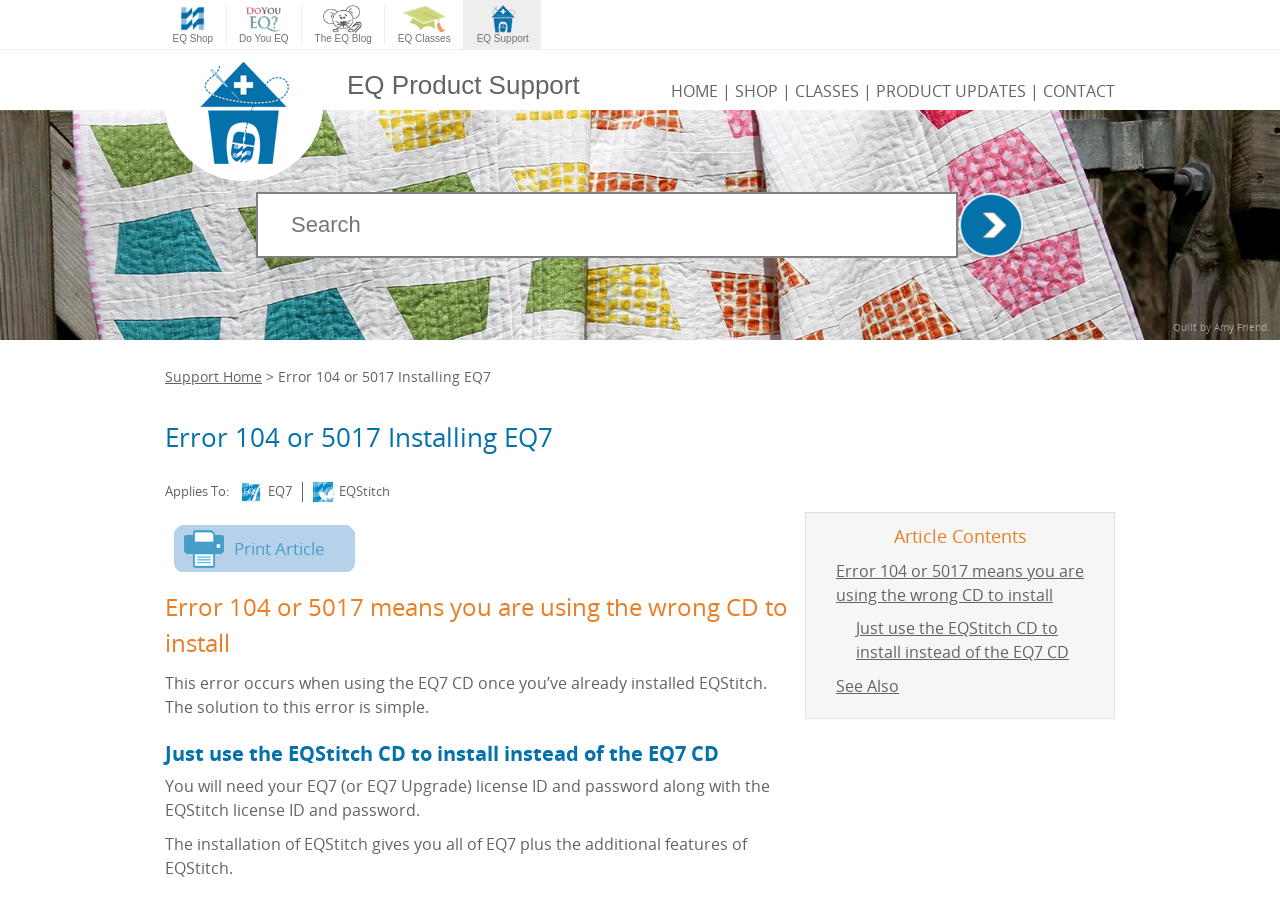Identify the bounding box coordinates of the region I need to click to complete this instruction: "Click EQ Shop".

[0.125, 0.005, 0.176, 0.049]